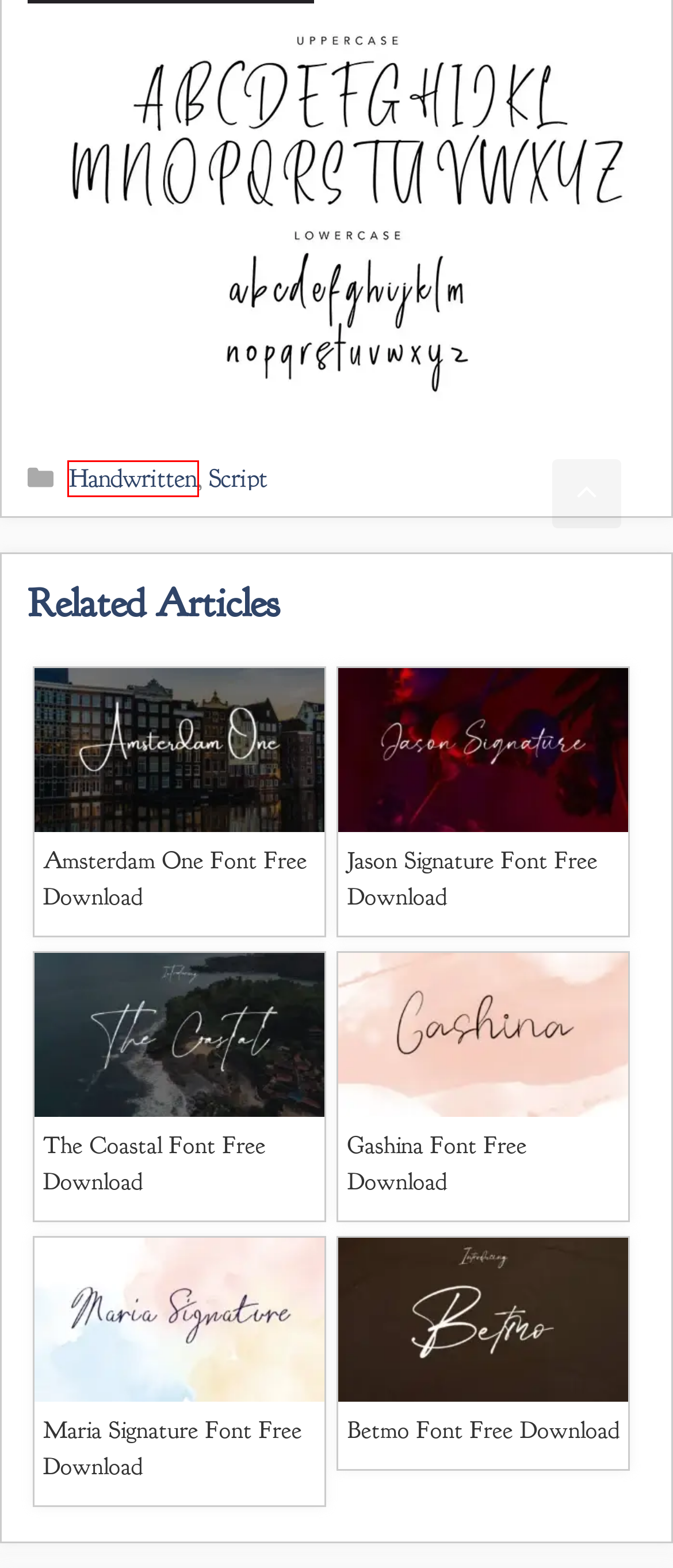Check out the screenshot of a webpage with a red rectangle bounding box. Select the best fitting webpage description that aligns with the new webpage after clicking the element inside the bounding box. Here are the candidates:
A. Jason Signature Font Free Download - Free Fonts Family Download
B. Maria Signature Font Free Download - Free Fonts Family Download
C. Gashina Font Free Download - Free Fonts Family Download
D. Amsterdam One Font Free Download - Free Fonts Family Download
E. Script - Free Fonts Family Download
F. Handwritten - Free Fonts Family Download
G. Betmo Font Free Download - Free Fonts Family Download
H. The Coastal Font Free Download - Free Fonts Family Download

F